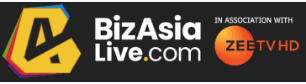Using the image as a reference, answer the following question in as much detail as possible:
What do the vibrant colors and geometric shapes in the design symbolize?

The design of the logo incorporates vibrant colors and geometric shapes, which symbolize the platform's dynamic approach to delivering news and updates, suggesting a modern and energetic vibe.